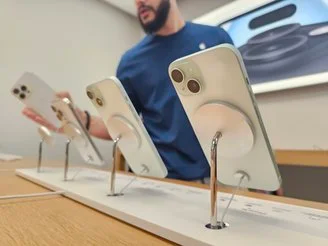Describe the image thoroughly, including all noticeable details.

In the image, several Apple iPhones are displayed prominently in an Apple Store, showcasing their sleek design and the innovative technology they embody. A person, partially visible, interacts with the devices, highlighting a hands-on experience for potential customers. The iPhones, securely attached to a display fixture, are presented with their backs facing towards the viewer, revealing their distinct camera configurations. This setup emphasizes Apple's latest offerings as the company announces significant changes to the App Store, allowing for the installation of apps from outside their store, in compliance with regulations such as the European Union's Digital Markets Act. These changes, available to developers using iOS 17.4 beta, reflect Apple's ongoing commitment to adapting its ecosystem while ensuring user security and privacy.